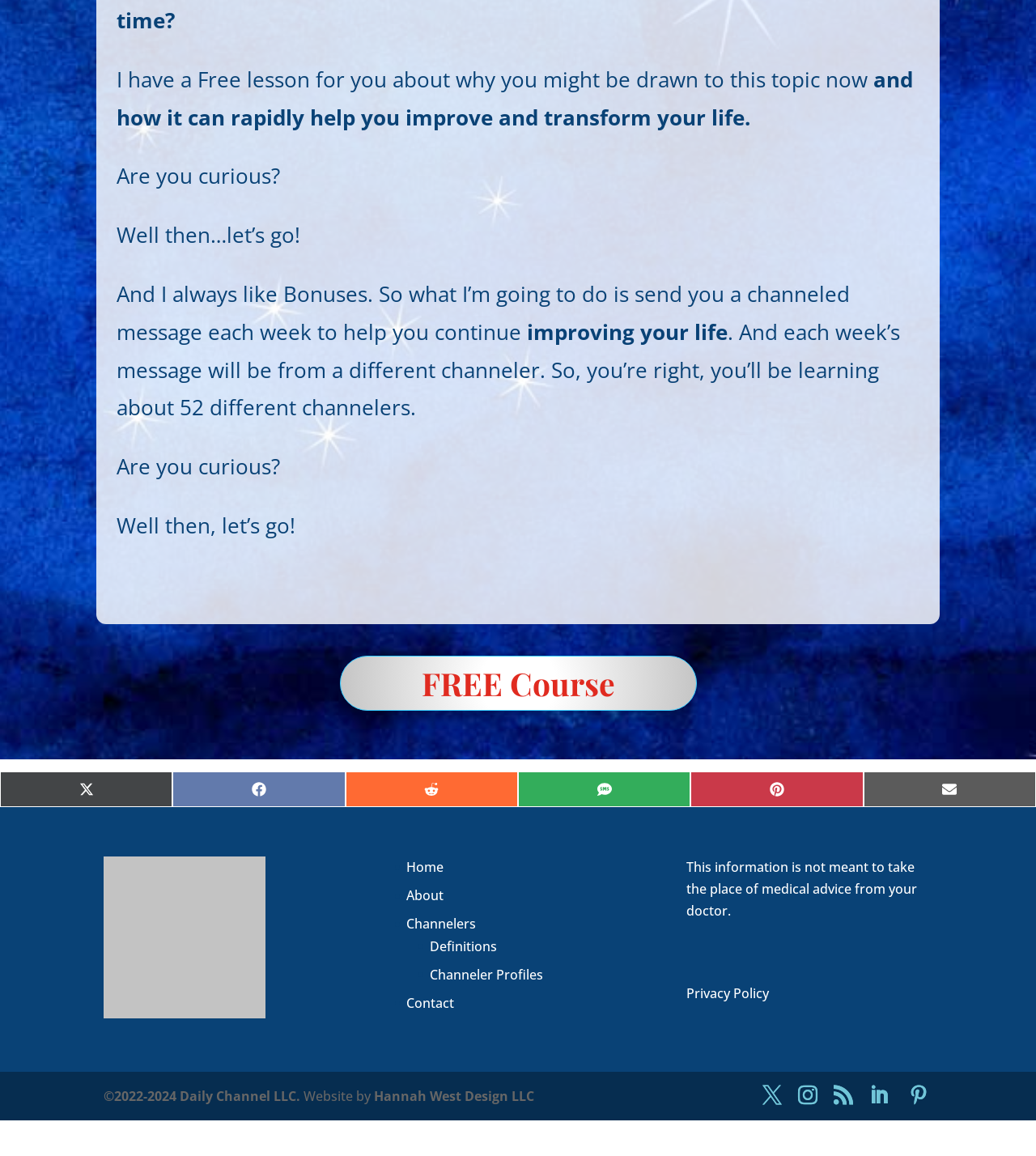Determine the bounding box coordinates for the area that should be clicked to carry out the following instruction: "Visit the 'Home' page".

[0.392, 0.742, 0.428, 0.758]